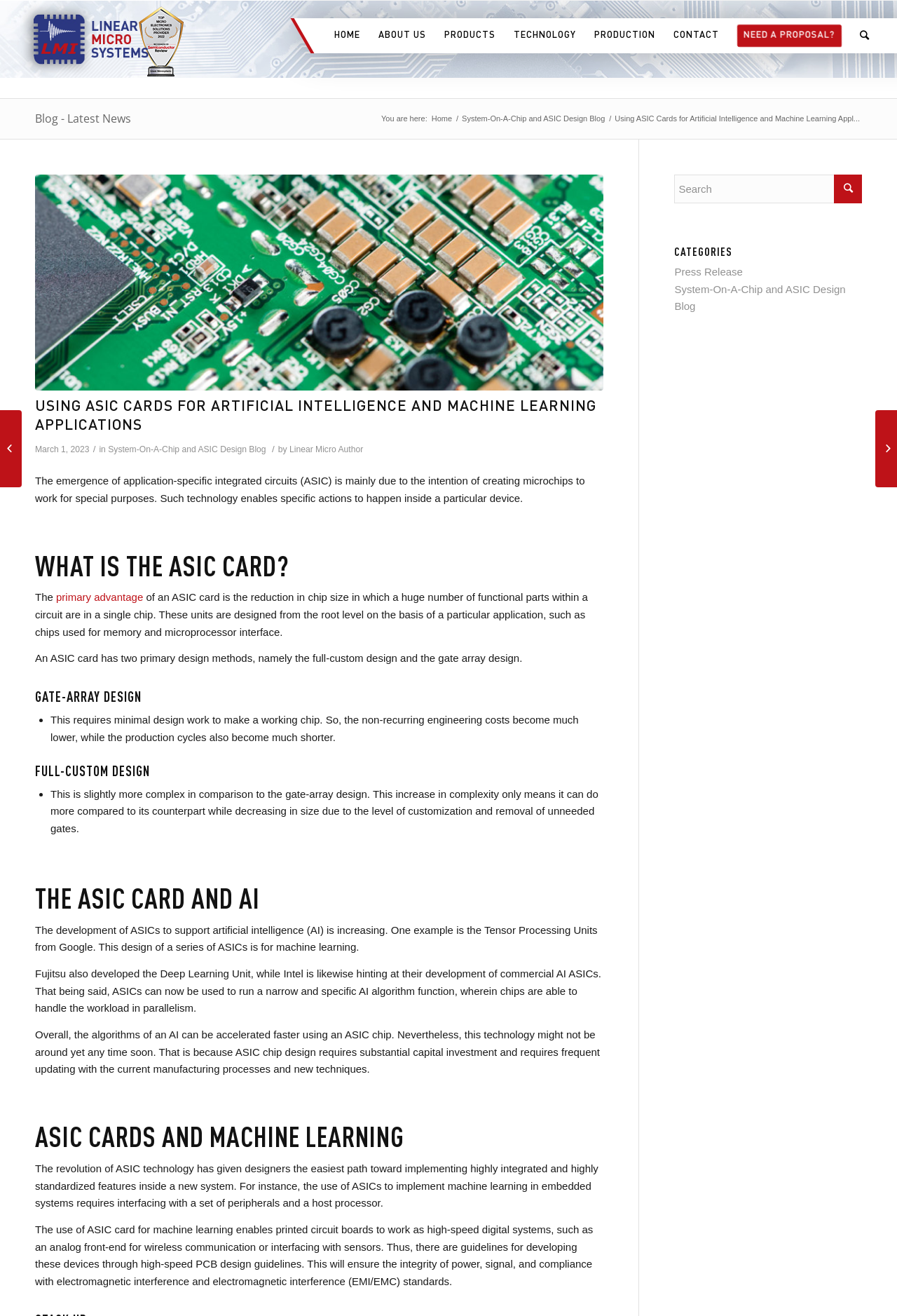Using the description: "Use Cases", determine the UI element's bounding box coordinates. Ensure the coordinates are in the format of four float numbers between 0 and 1, i.e., [left, top, right, bottom].

None